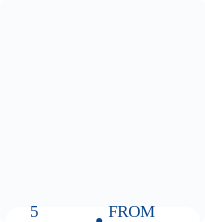Create an elaborate description of the image, covering every aspect.

This image features the elegant motor yacht "Vetro," prominently displayed with its sleek side view showcased against the serene Bodrum Sea. The yacht offers luxurious accommodations, highlighted by its spacious design with **5 cabins**, making it an ideal choice for travelers seeking comfort and elegance on the water. Pricing starts **FROM 10,000 €**, providing an attractive option for yacht charters. Alongside this captivating image, it invites potential guests to explore the experience of luxury cruising and enjoy an unforgettable adventure in beautiful coastal locations.